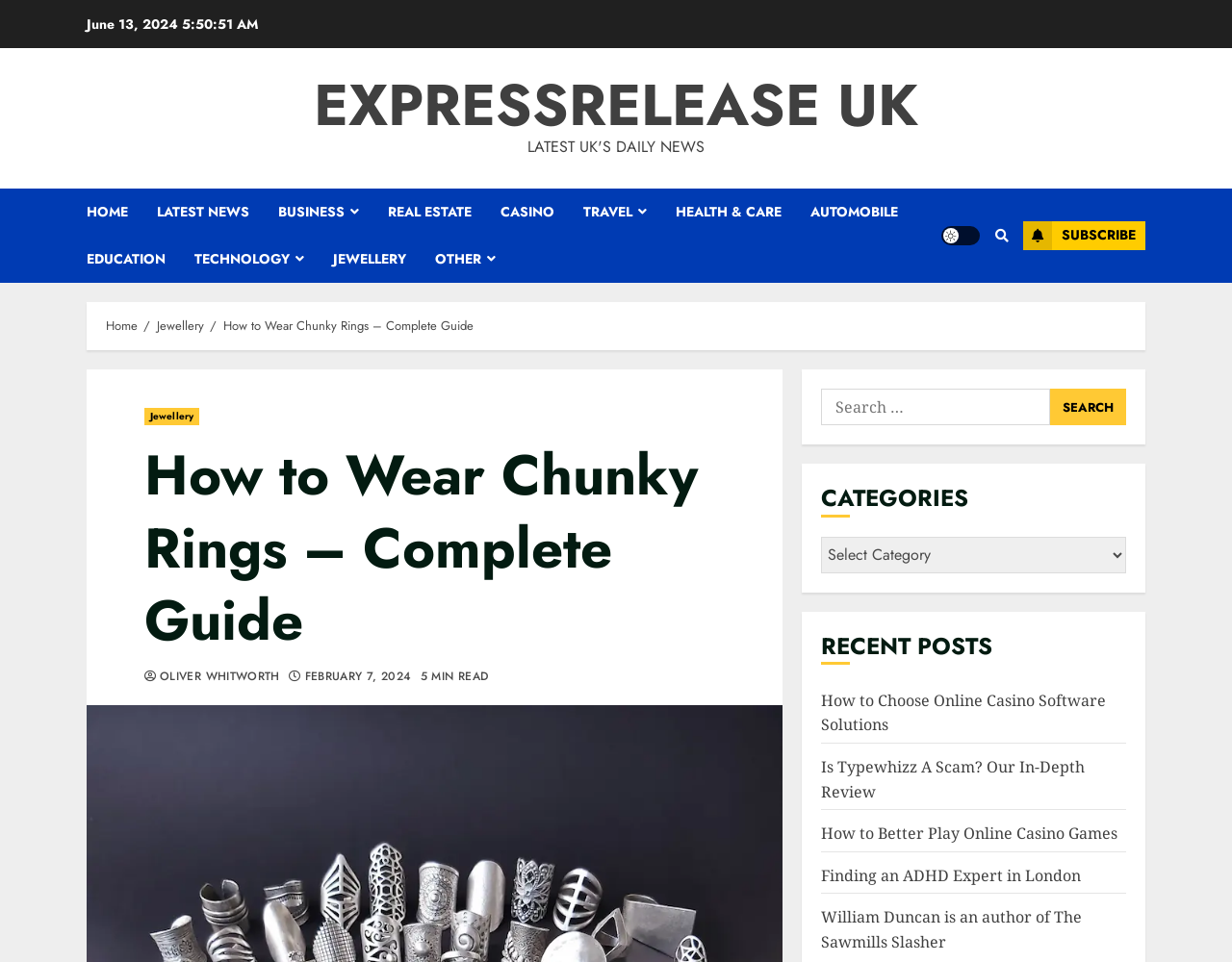How many links are in the 'RECENT POSTS' section?
Give a comprehensive and detailed explanation for the question.

I counted the number of links in the 'RECENT POSTS' section by looking at the elements under the 'RECENT POSTS' heading. There are four links: 'How to Choose Online Casino Software Solutions', 'Is Typewhizz A Scam? Our In-Depth Review', 'How to Better Play Online Casino Games', and 'Finding an ADHD Expert in London'.